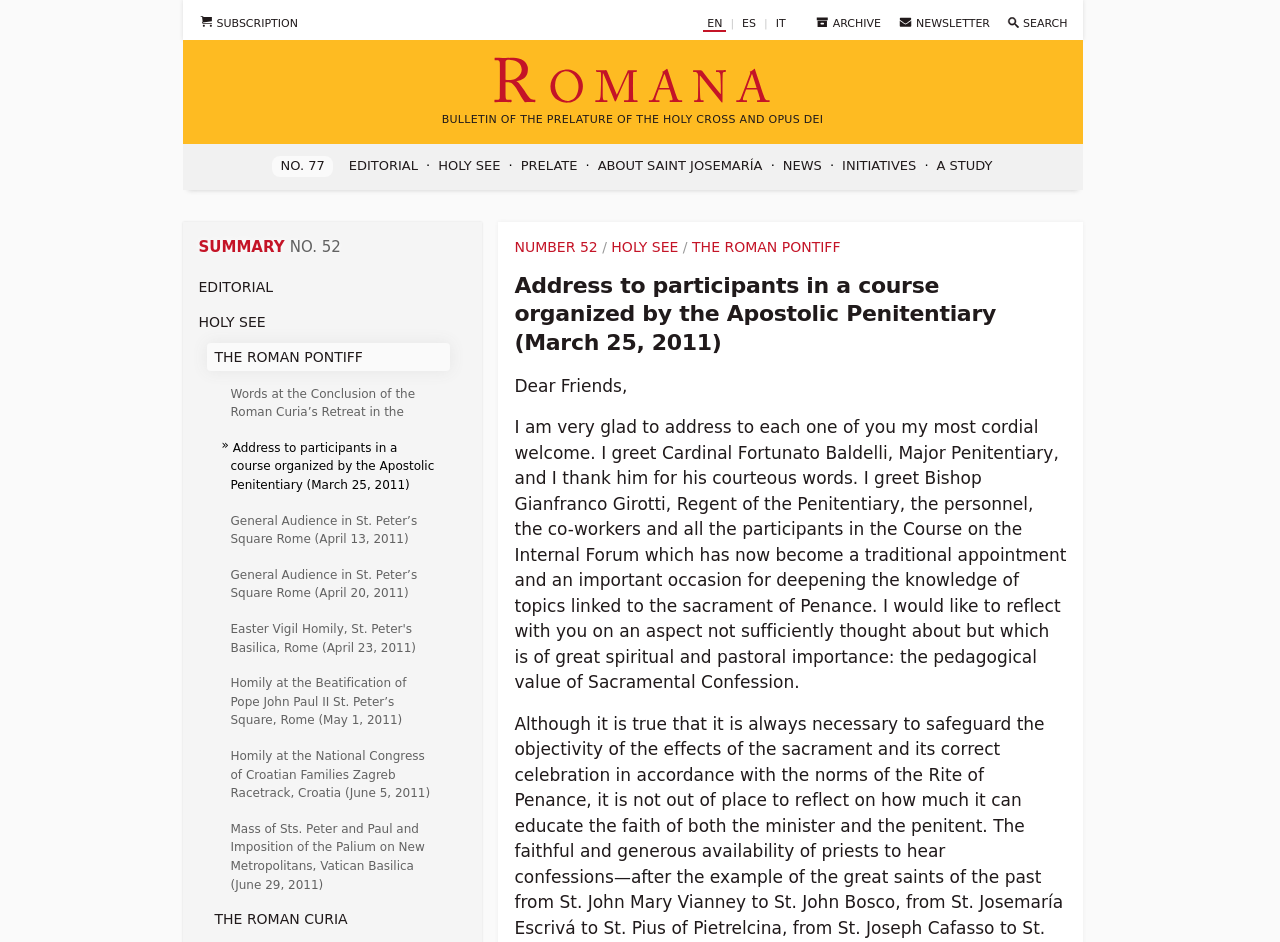Find the bounding box coordinates of the element you need to click on to perform this action: 'view the initiatives'. The coordinates should be represented by four float values between 0 and 1, in the format [left, top, right, bottom].

[0.658, 0.168, 0.716, 0.184]